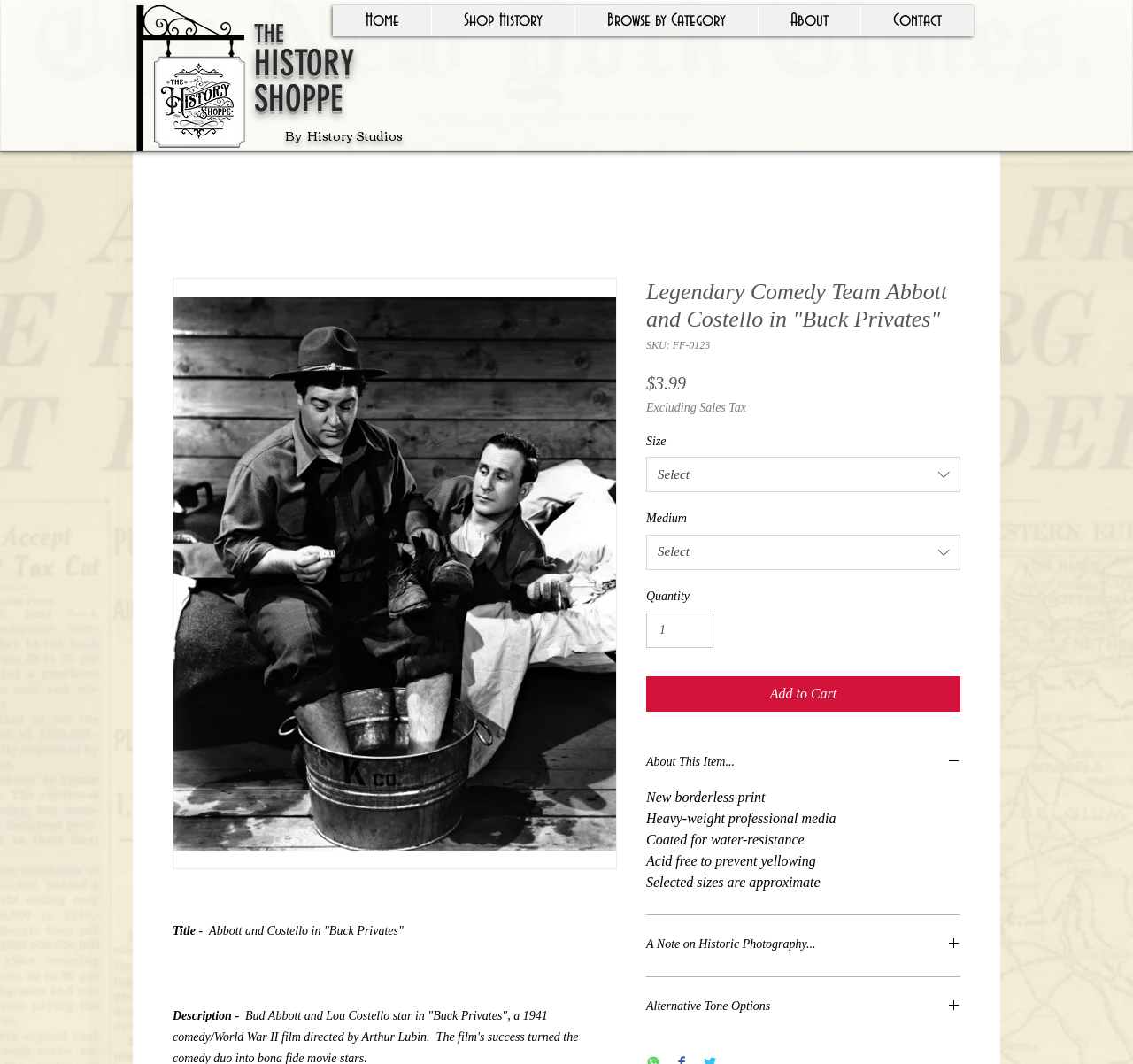Use the details in the image to answer the question thoroughly: 
What is the price of the product?

I found the price by looking at the StaticText element with the text '$3.99' which is located near the product title and description, indicating that it is the price of the product.